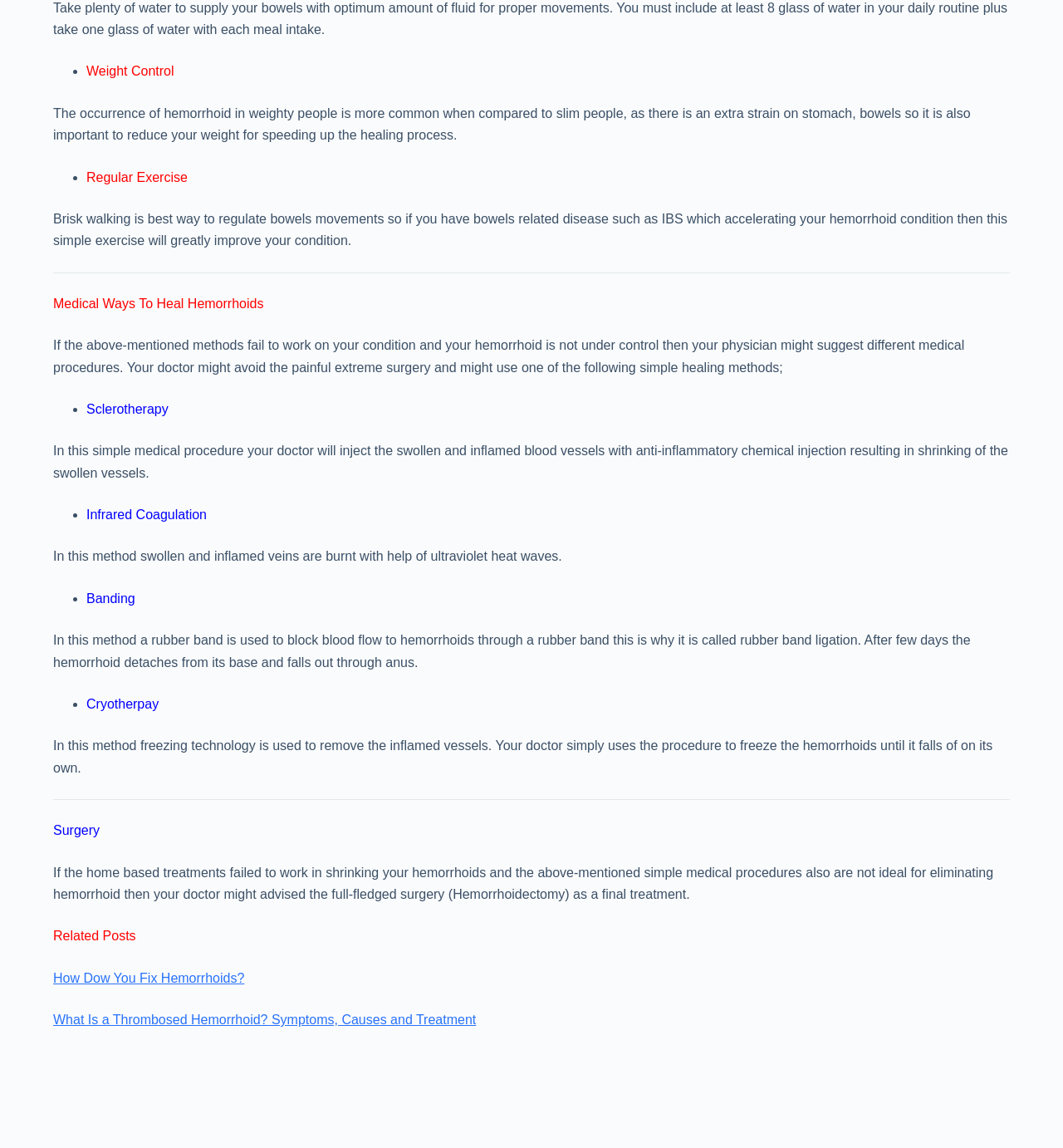Give a one-word or short phrase answer to the question: 
What is Sclerotherapy?

Medical procedure